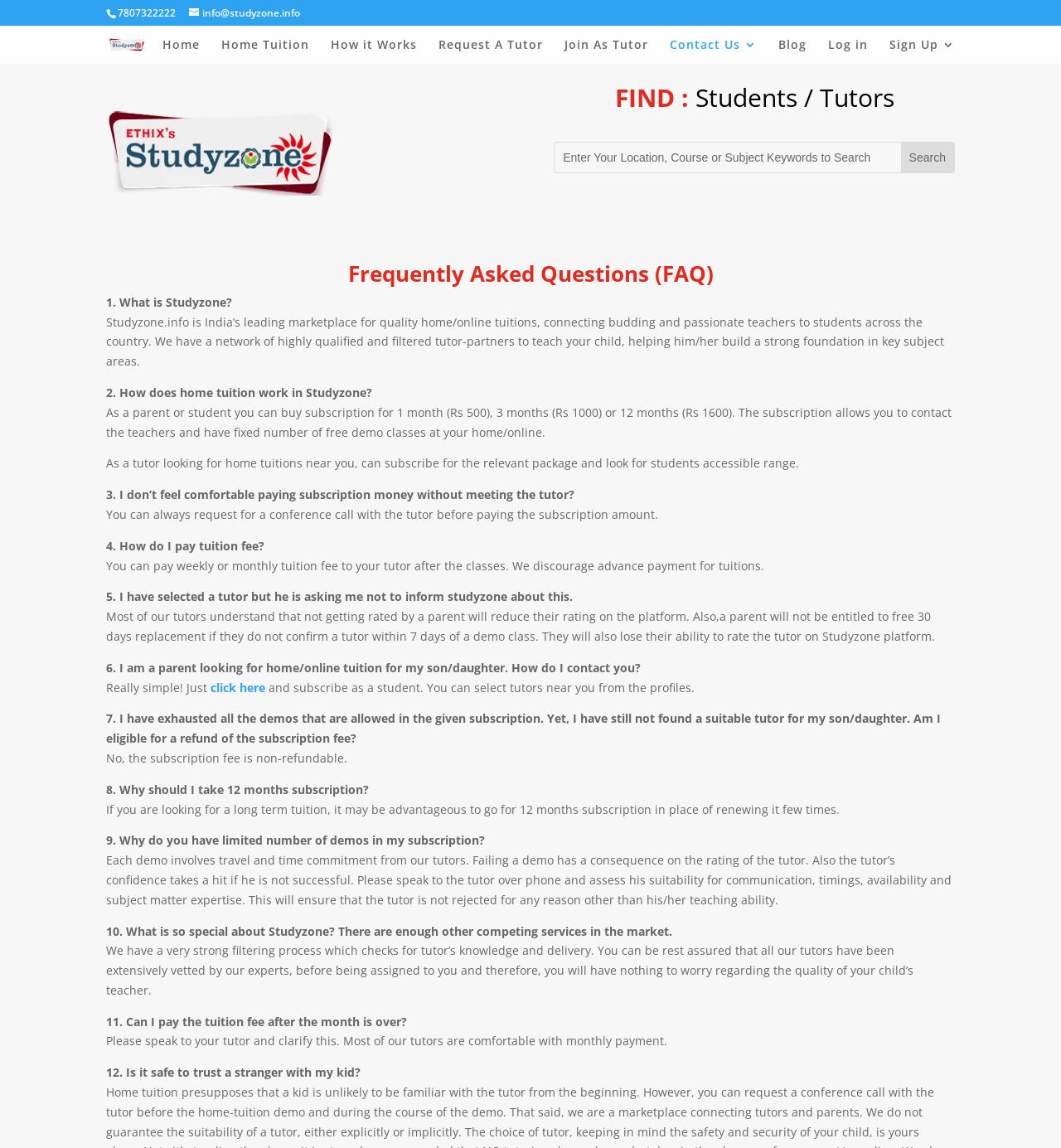What is Studyzone?
Using the visual information, respond with a single word or phrase.

India’s leading marketplace for quality home/online tuitions